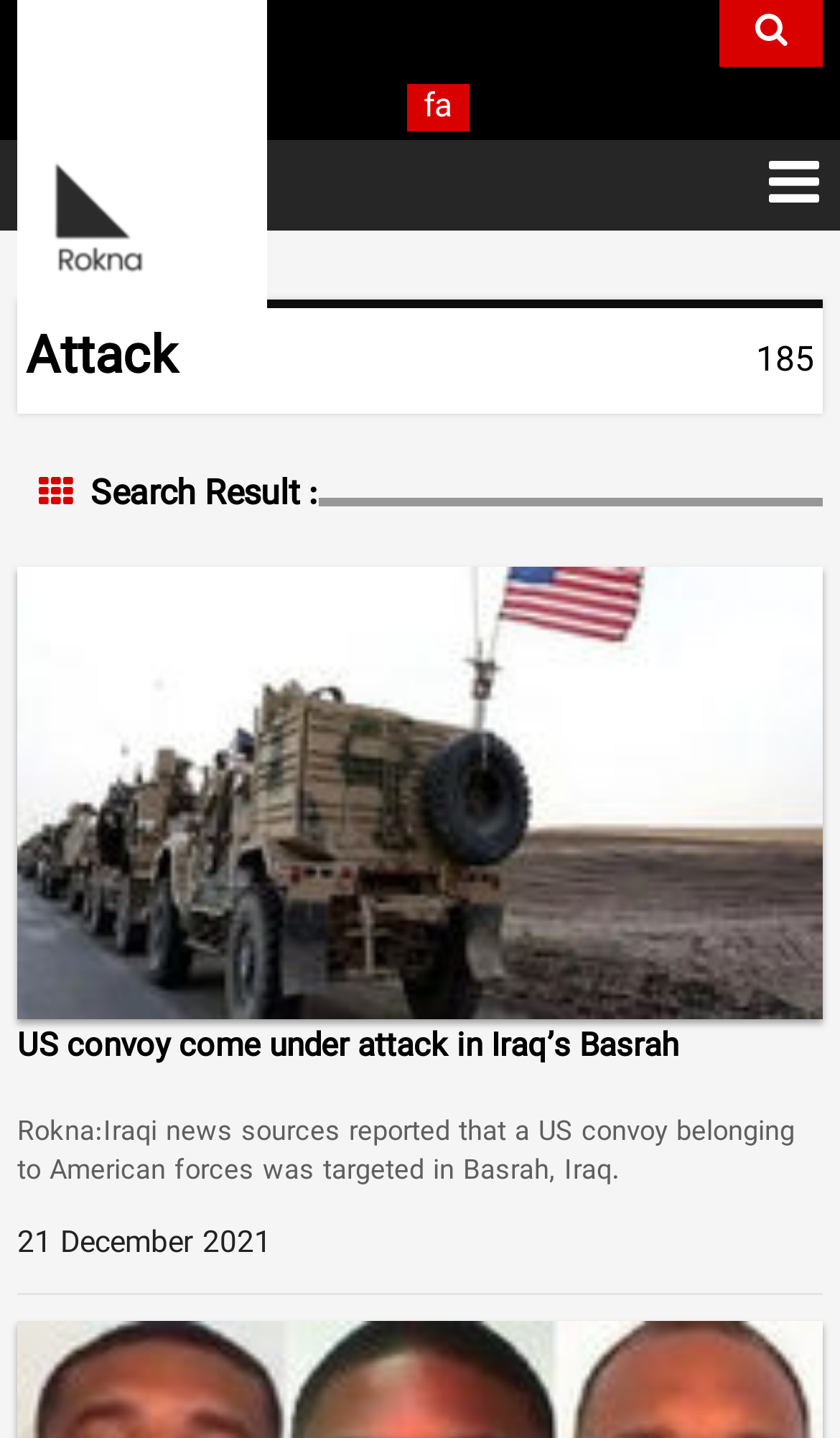Reply to the question with a brief word or phrase: What is the purpose of the search button?

To search for news articles